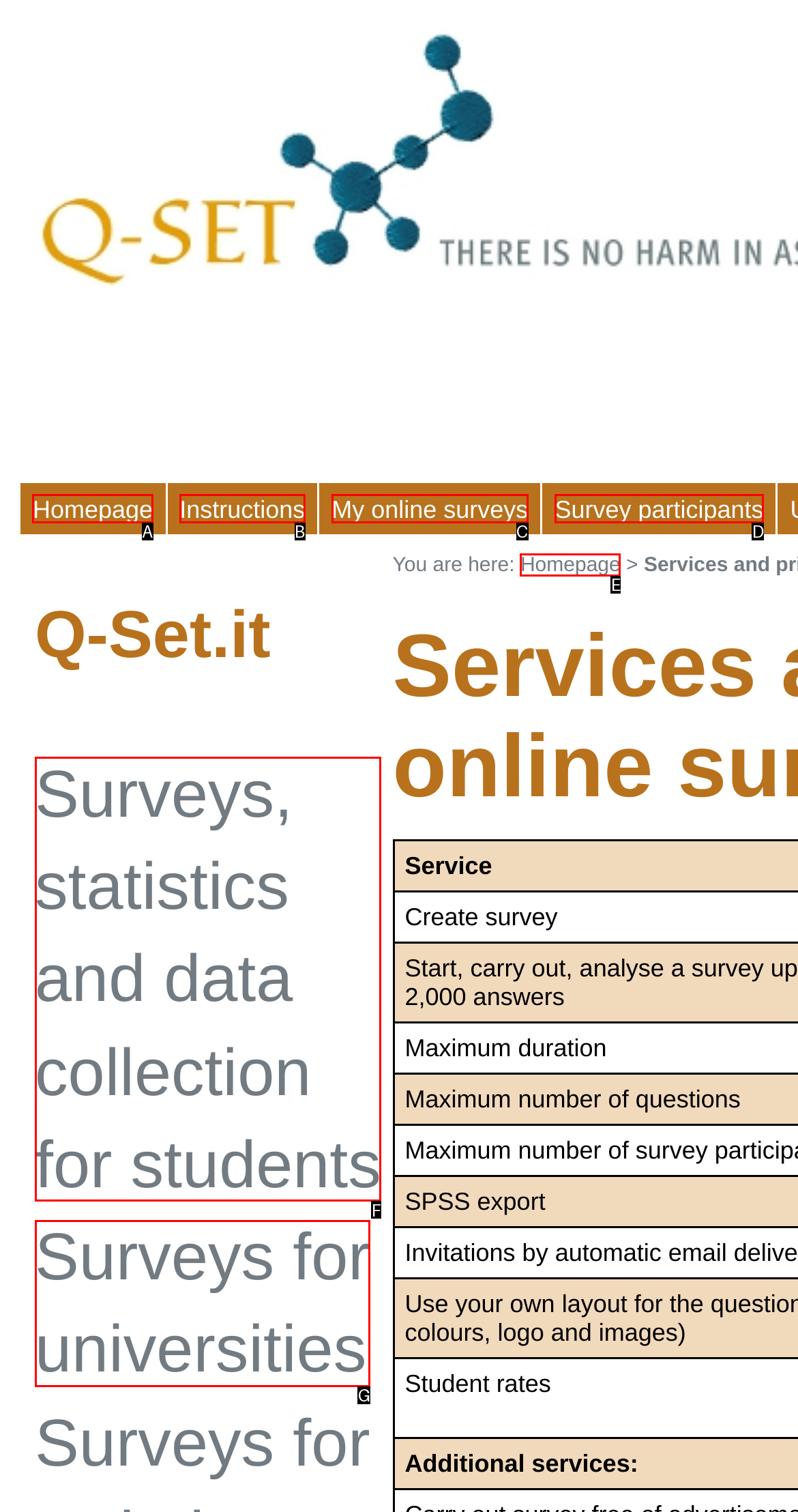Looking at the description: Survey participants, identify which option is the best match and respond directly with the letter of that option.

D